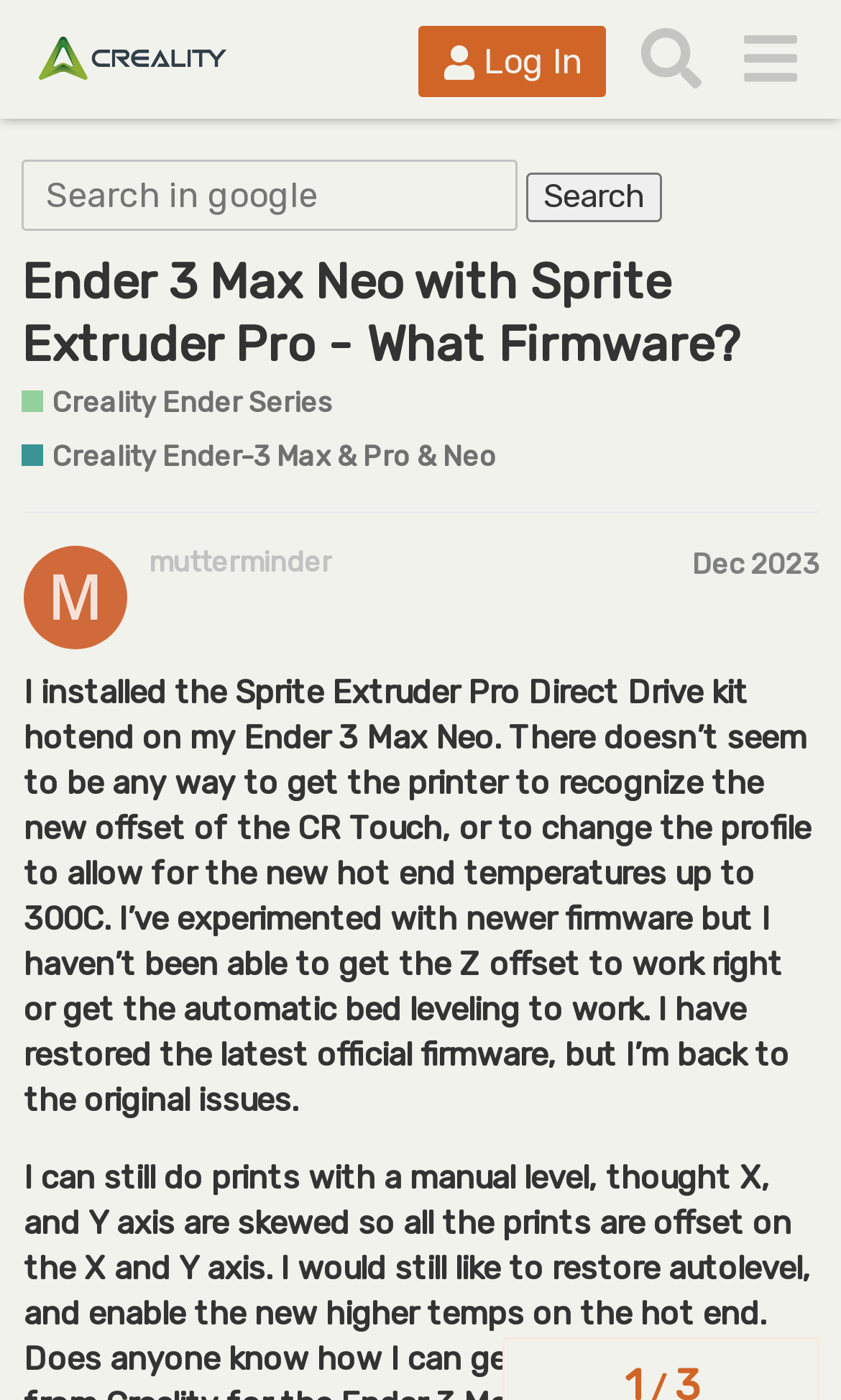Please provide the bounding box coordinates for the element that needs to be clicked to perform the following instruction: "Click the Search button". The coordinates should be given as four float numbers between 0 and 1, i.e., [left, top, right, bottom].

[0.625, 0.123, 0.787, 0.159]